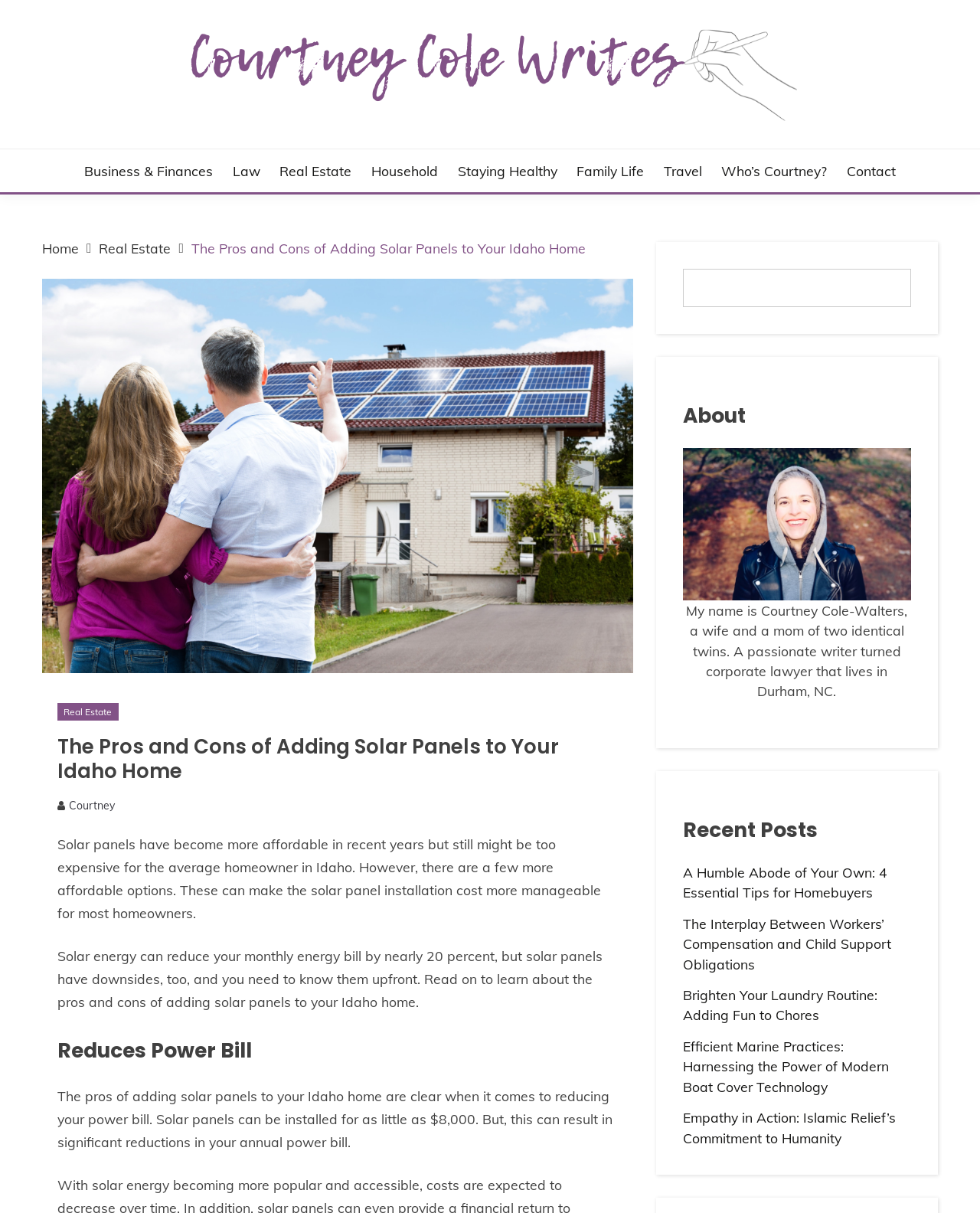Determine the bounding box coordinates of the element's region needed to click to follow the instruction: "Click the 'Shutterfly exporter chrome extension' link". Provide these coordinates as four float numbers between 0 and 1, formatted as [left, top, right, bottom].

None